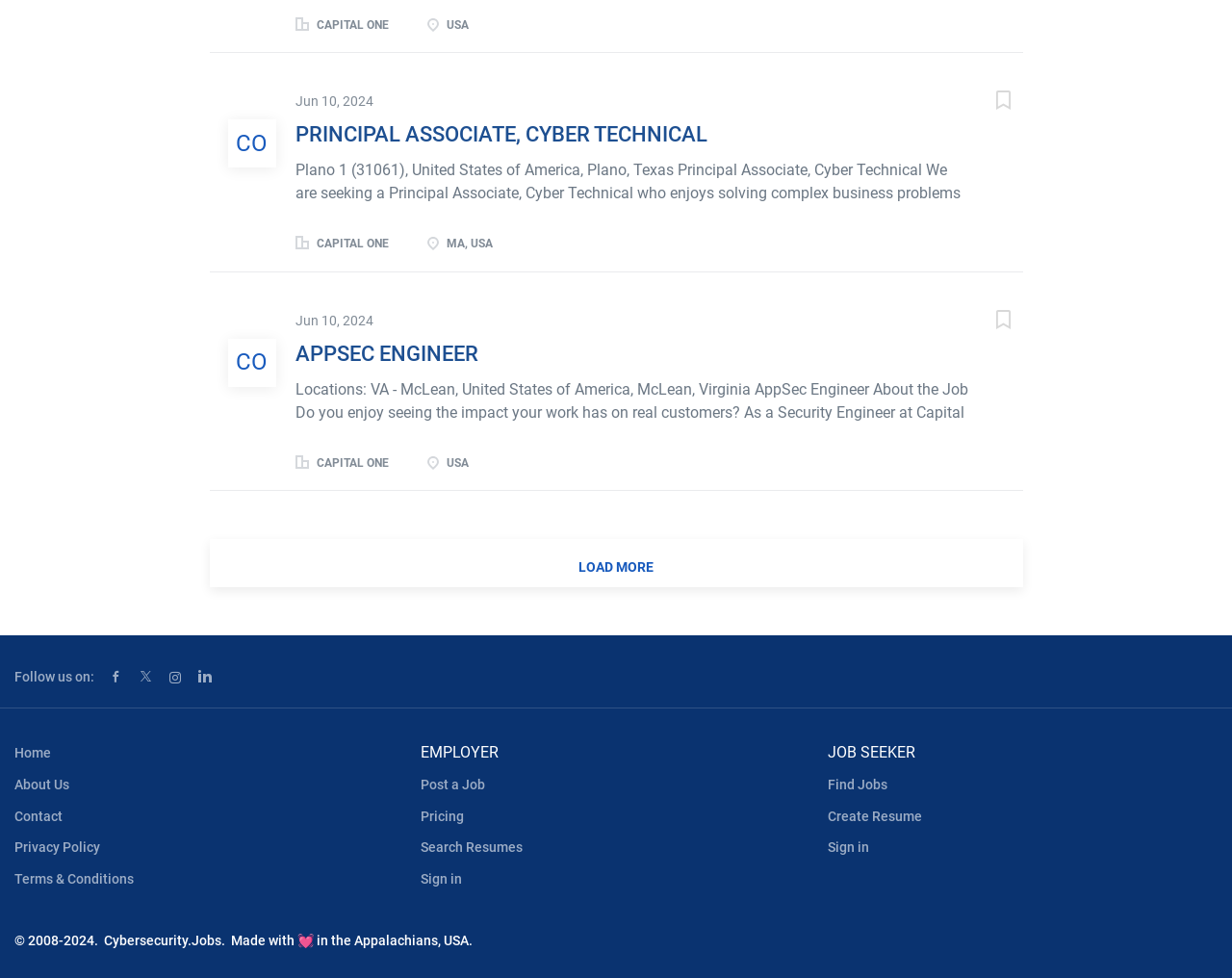Based on the image, give a detailed response to the question: What is the job title of the second job posting?

The second job posting is located within the article element with ID 255, and the job title 'APPSEC ENGINEER' is mentioned in the link element with ID 762.